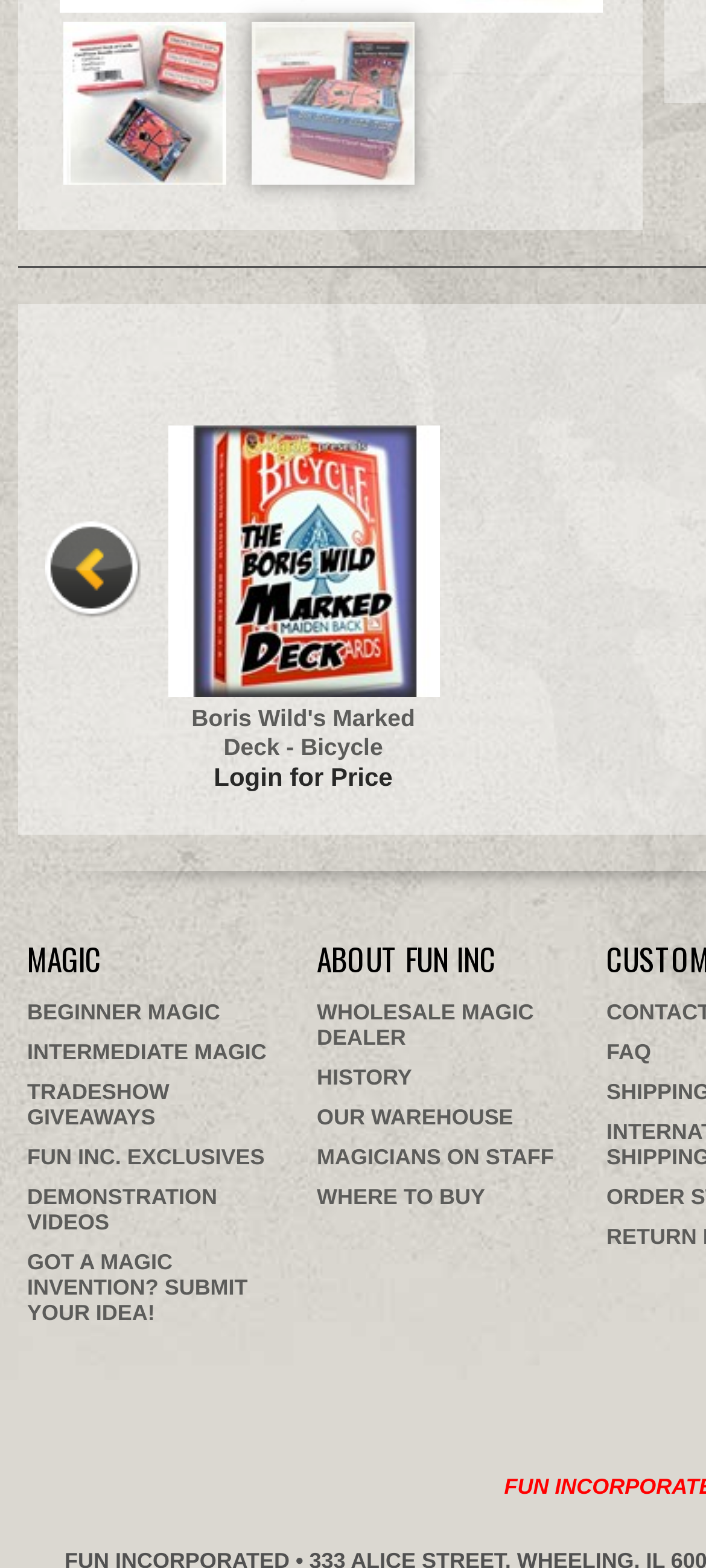What is the category of magic below 'MAGIC'?
From the image, respond using a single word or phrase.

BEGINNER MAGIC